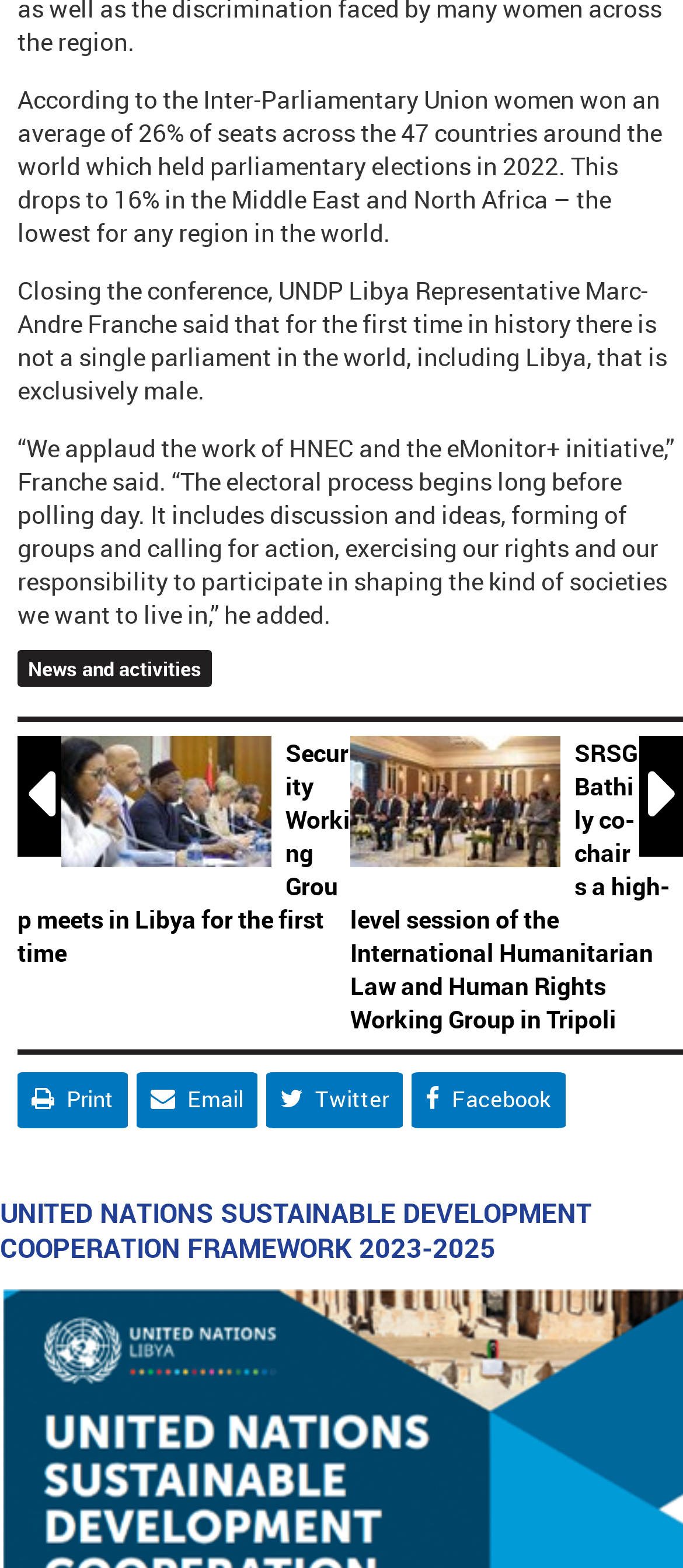How many links are there in the webpage? Refer to the image and provide a one-word or short phrase answer.

9